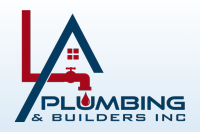Offer a thorough description of the image.

The image depicts the logo of "LA Plumbing & Builders Inc." prominently showcasing a stylized design that incorporates elements related to plumbing. The logo features a distinctive blue and red color scheme, with the initials "LA" creatively integrated within a shape resembling a house, alongside a faucet illustrating the plumbing aspect. Below the initials, the name "PLUMBING & BUILDERS INC." is clearly displayed, indicating the company's focus on plumbing services. This branding reflects a professional and approachable image for the business, which aims to highlight its expertise in the plumbing industry.